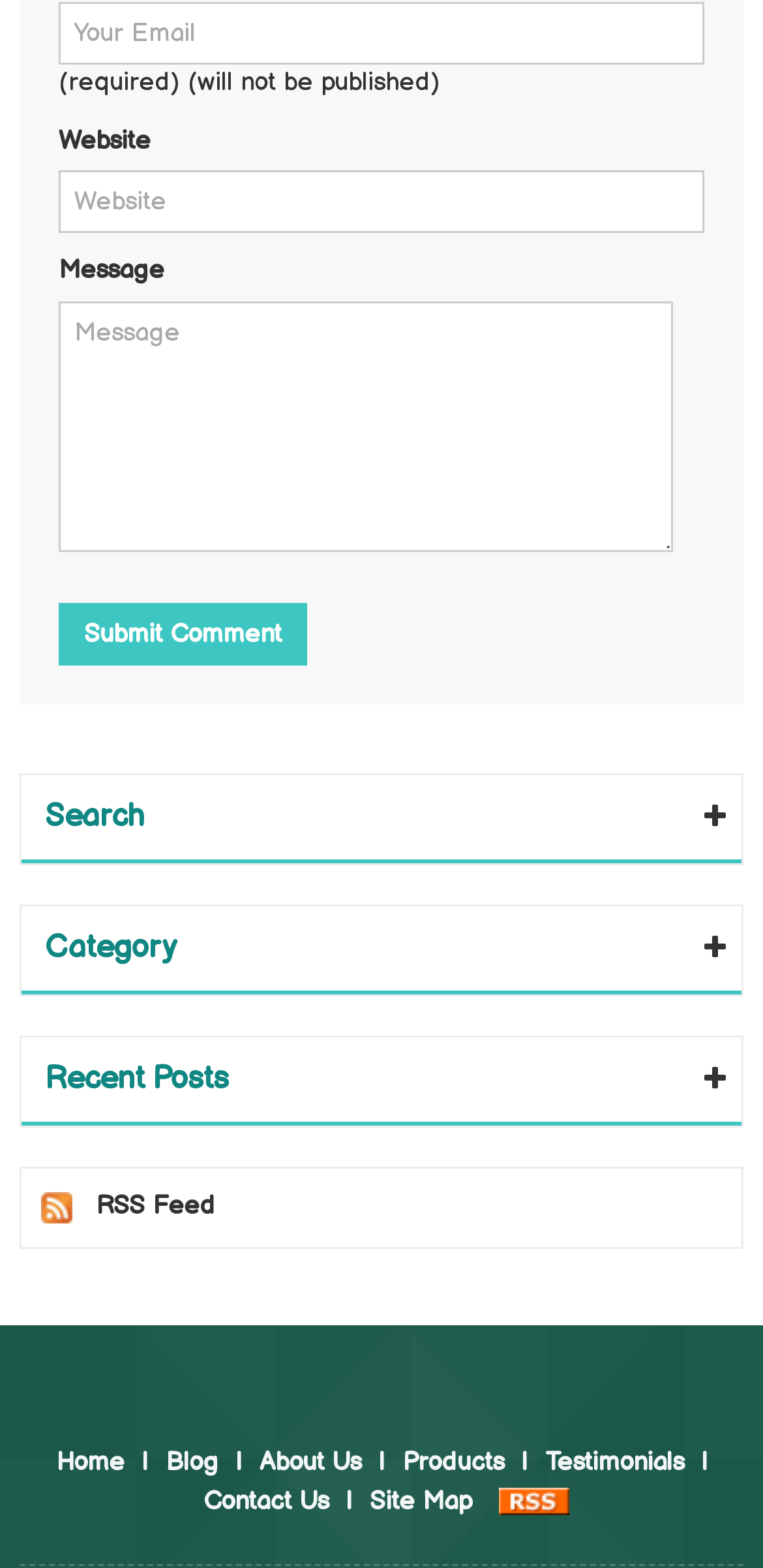Find the bounding box coordinates of the element you need to click on to perform this action: 'Call 405-614-5657'. The coordinates should be represented by four float values between 0 and 1, in the format [left, top, right, bottom].

None